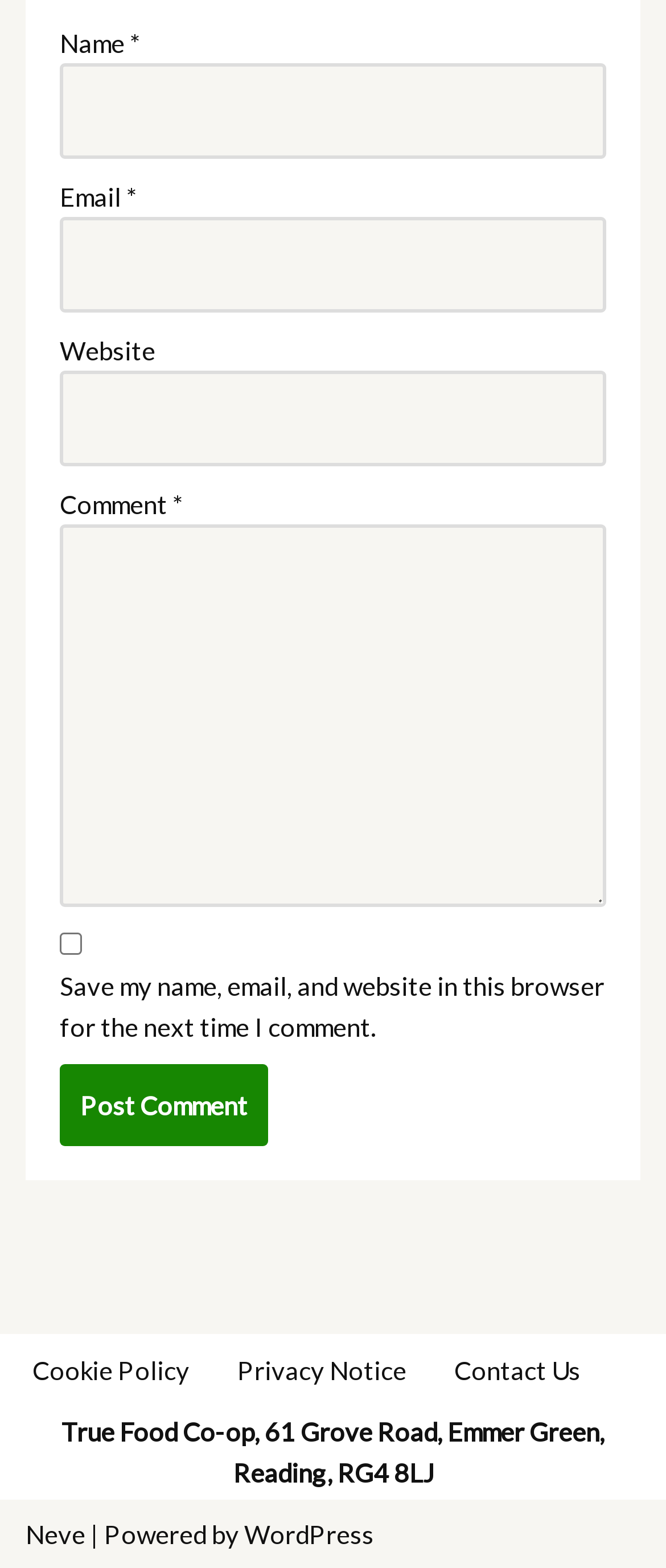Determine the bounding box coordinates for the HTML element mentioned in the following description: "WordPress". The coordinates should be a list of four floats ranging from 0 to 1, represented as [left, top, right, bottom].

[0.367, 0.969, 0.562, 0.988]